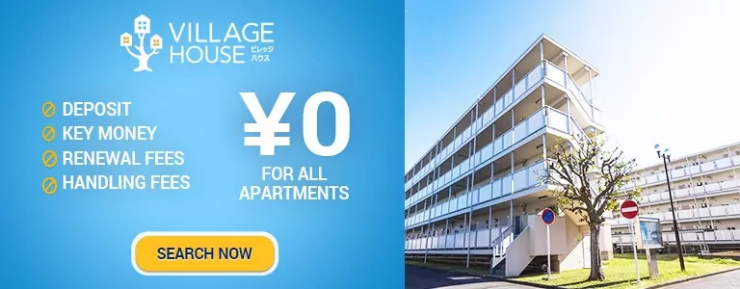Respond with a single word or phrase:
How many stories does the apartment building have?

Multiple